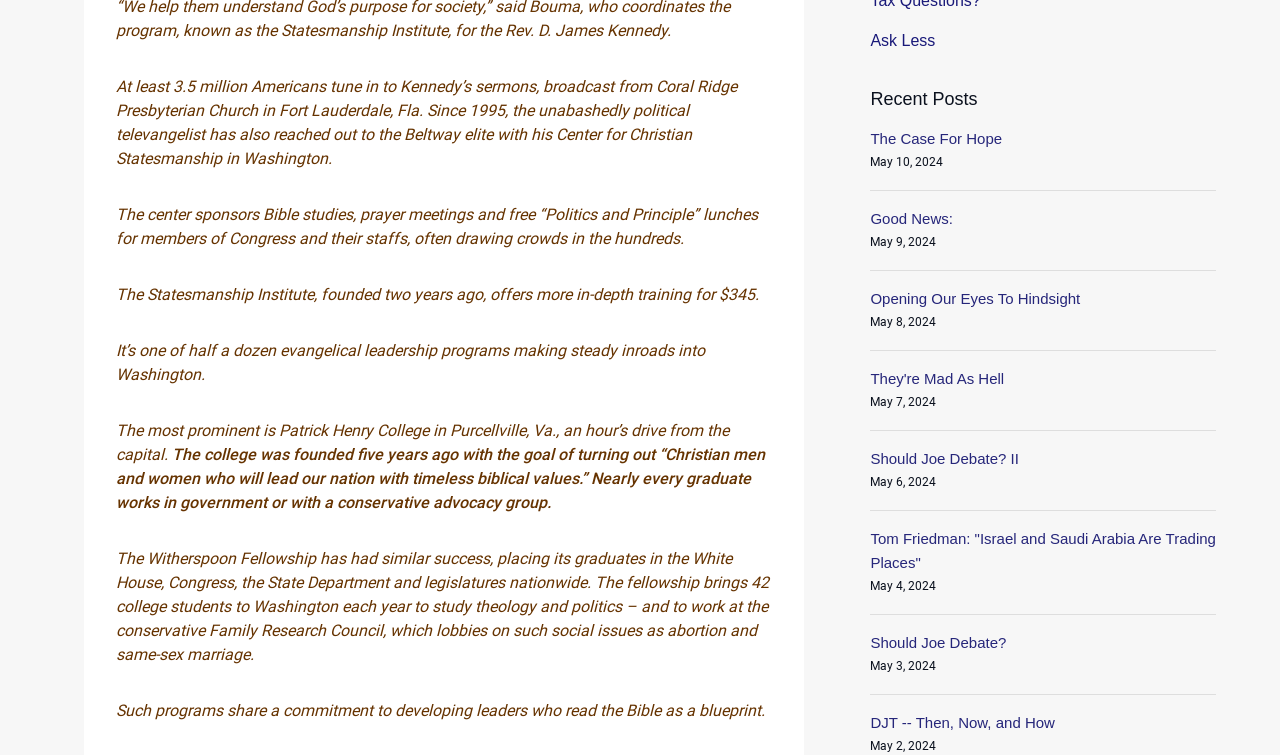How much does the Statesmanship Institute training cost?
Please answer the question with as much detail and depth as you can.

I read the article and found a mention of the Statesmanship Institute, which offers more in-depth training for $345, according to the text.